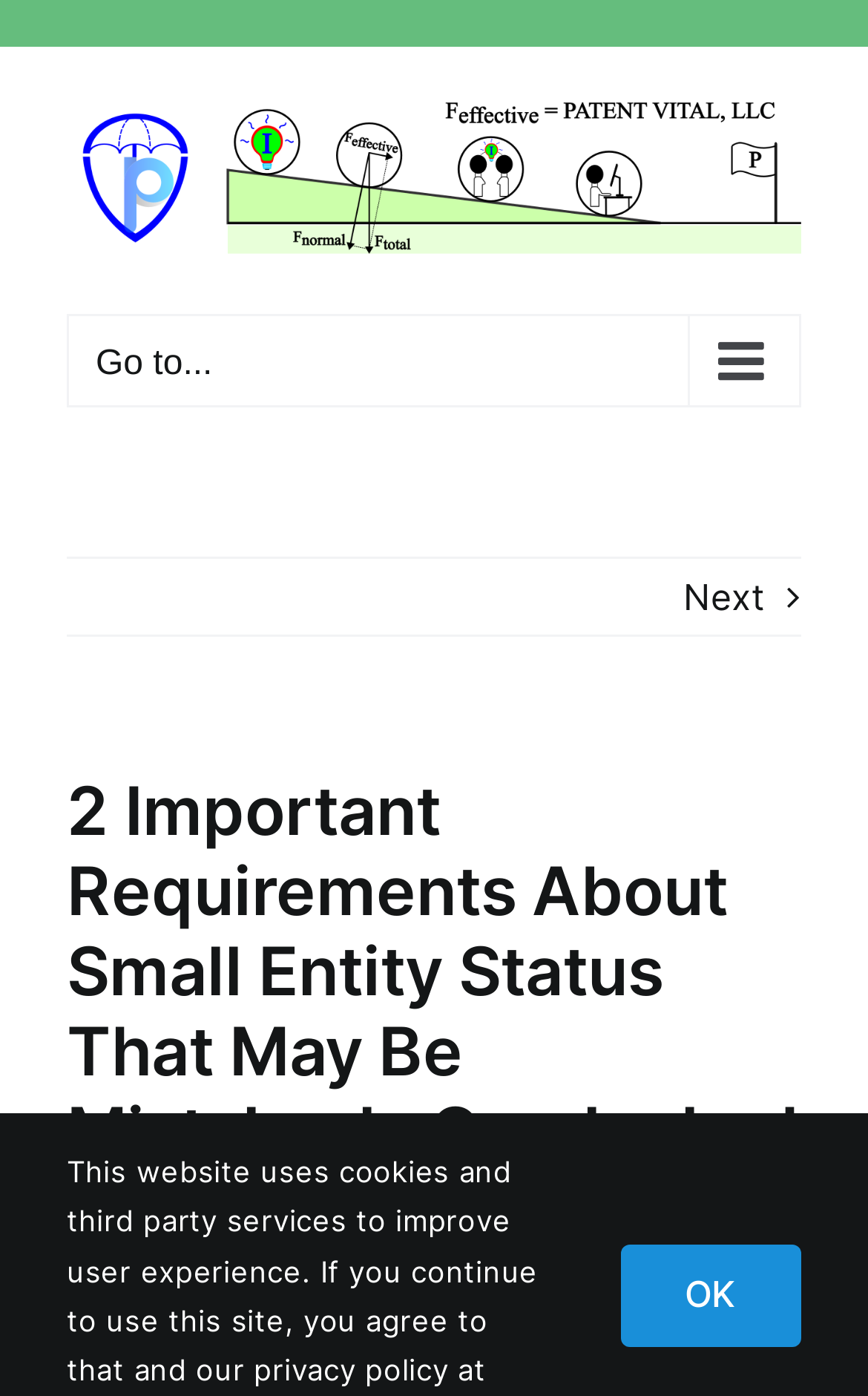Give a one-word or phrase response to the following question: What is the topic of the webpage?

Small entity status